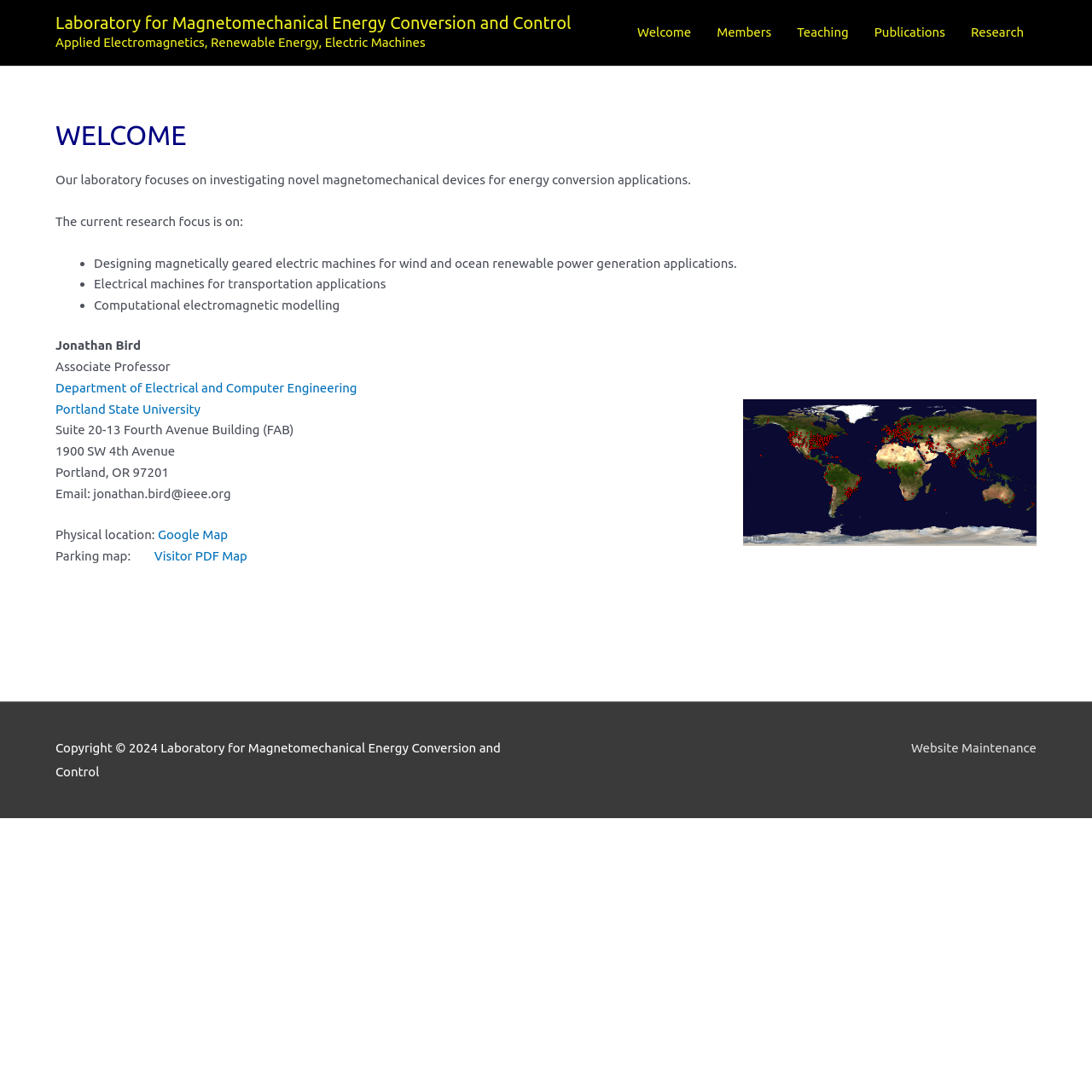Describe all visible elements and their arrangement on the webpage.

The webpage is about the Laboratory for Magnetomechanical Energy Conversion and Control. At the top, there is a link to the laboratory's name, followed by a navigation menu with five links: Welcome, Members, Teaching, Publications, and Research. 

Below the navigation menu, there is a main section that takes up most of the page. It starts with a heading "WELCOME" and a brief introduction to the laboratory's focus on magnetomechanical devices for energy conversion applications. 

The introduction is followed by a list of three research focuses: designing magnetically geared electric machines, electrical machines for transportation applications, and computational electromagnetic modelling. 

Next, there is information about Jonathan Bird, an Associate Professor, including his affiliation with the Department of Electrical and Computer Engineering at Portland State University. 

The laboratory's address, including a suite number, building name, and street address, is provided, along with a link to a map of the location. There is also contact information, including an email address and a link to a physical location on Google Maps. 

At the bottom of the page, there is a copyright notice, the laboratory's name, and a link to website maintenance.